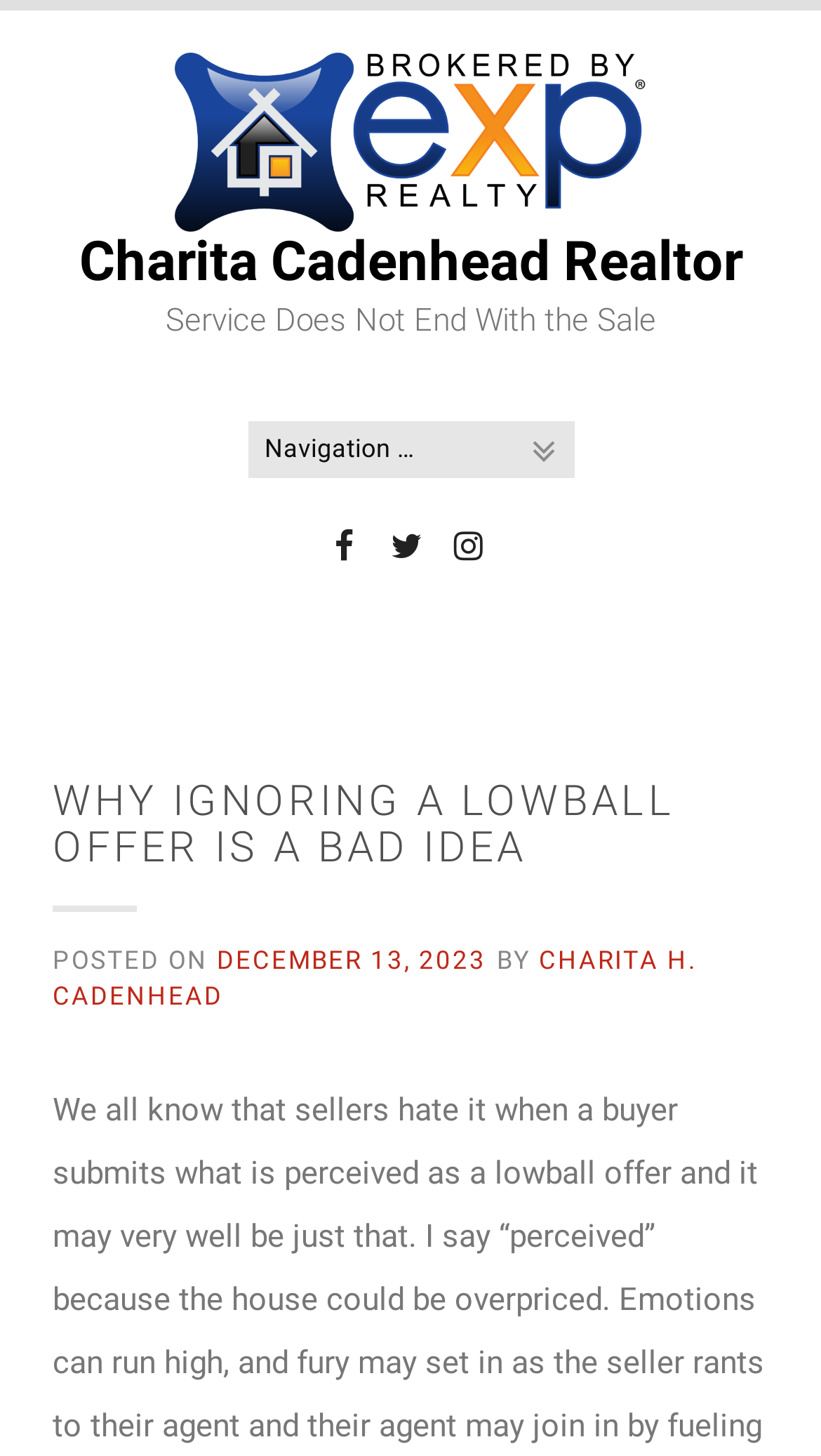What is the date of the latest article?
Please answer the question with as much detail and depth as you can.

The date of the latest article can be found below the main heading, where it says 'POSTED ON DECEMBER 13, 2023'.